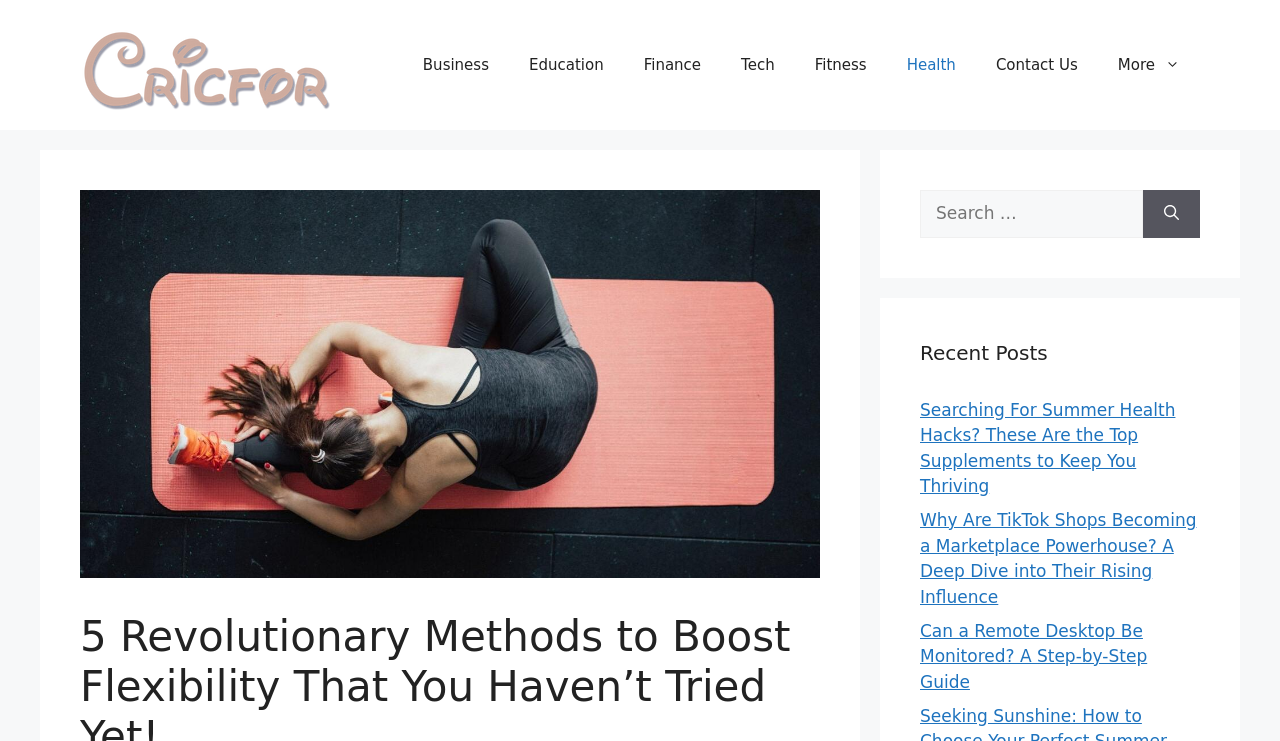Determine the bounding box coordinates of the clickable region to execute the instruction: "search for something". The coordinates should be four float numbers between 0 and 1, denoted as [left, top, right, bottom].

[0.719, 0.256, 0.893, 0.321]